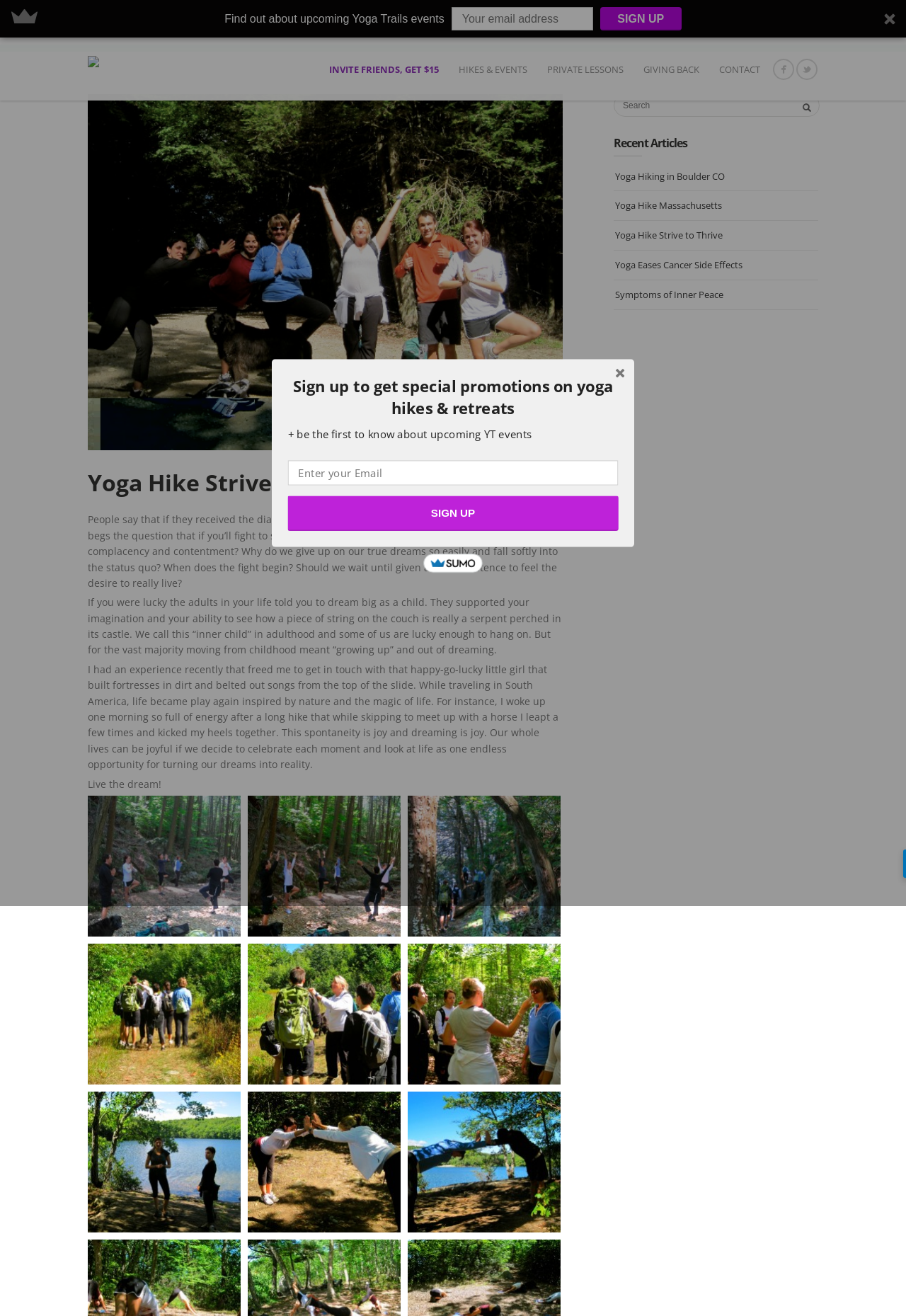Show me the bounding box coordinates of the clickable region to achieve the task as per the instruction: "Enter email address to sign up".

[0.498, 0.005, 0.654, 0.023]